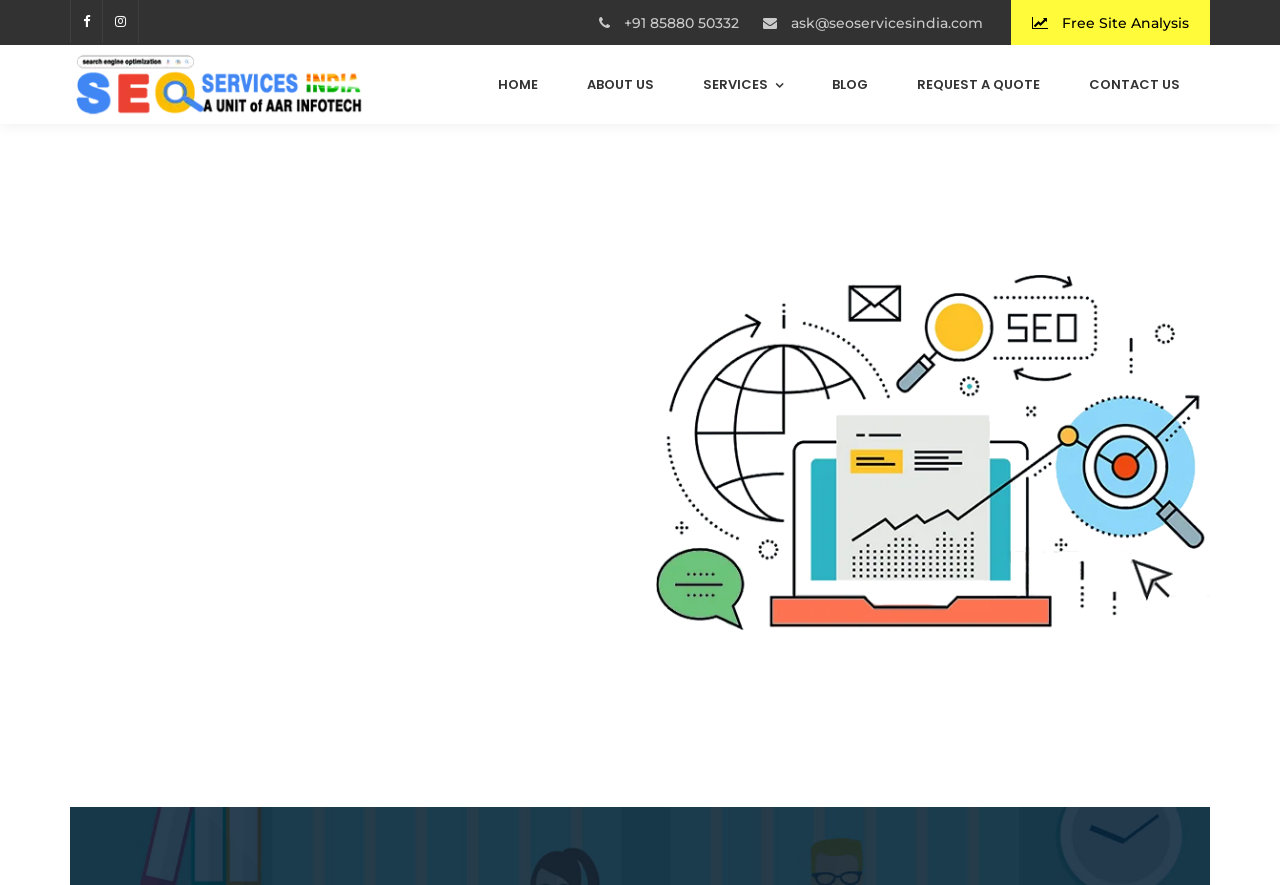Create an in-depth description of the webpage, covering main sections.

The webpage is about Seoservicesindia.com, a leading digital marketing agency based in India. At the top left corner, there are social media links to Facebook and Instagram. Next to them, there is a phone number '+91 85880 50332' and an email address 'ask@seoservicesindia.com'. On the top right corner, there is a link to 'Free Site Analysis'.

Below the top section, there is a navigation menu with links to 'HOME', 'ABOUT US', 'SERVICES', 'BLOG', 'REQUEST A QUOTE', and 'CONTACT US'. 

The main content of the webpage is divided into two sections. On the left side, there are two headings: 'Ranking, Result & Revenue (R3)' and 'Top Rated SEO Company in India that Guarantee 1st Page Ranking'. Below these headings, there are two paragraphs of text describing the agency's expertise in SEO strategies and their ability to deliver exceptional results for their clients.

On the right side, there is a large image that takes up most of the space, with a caption 'About-Dynamic-Image'.